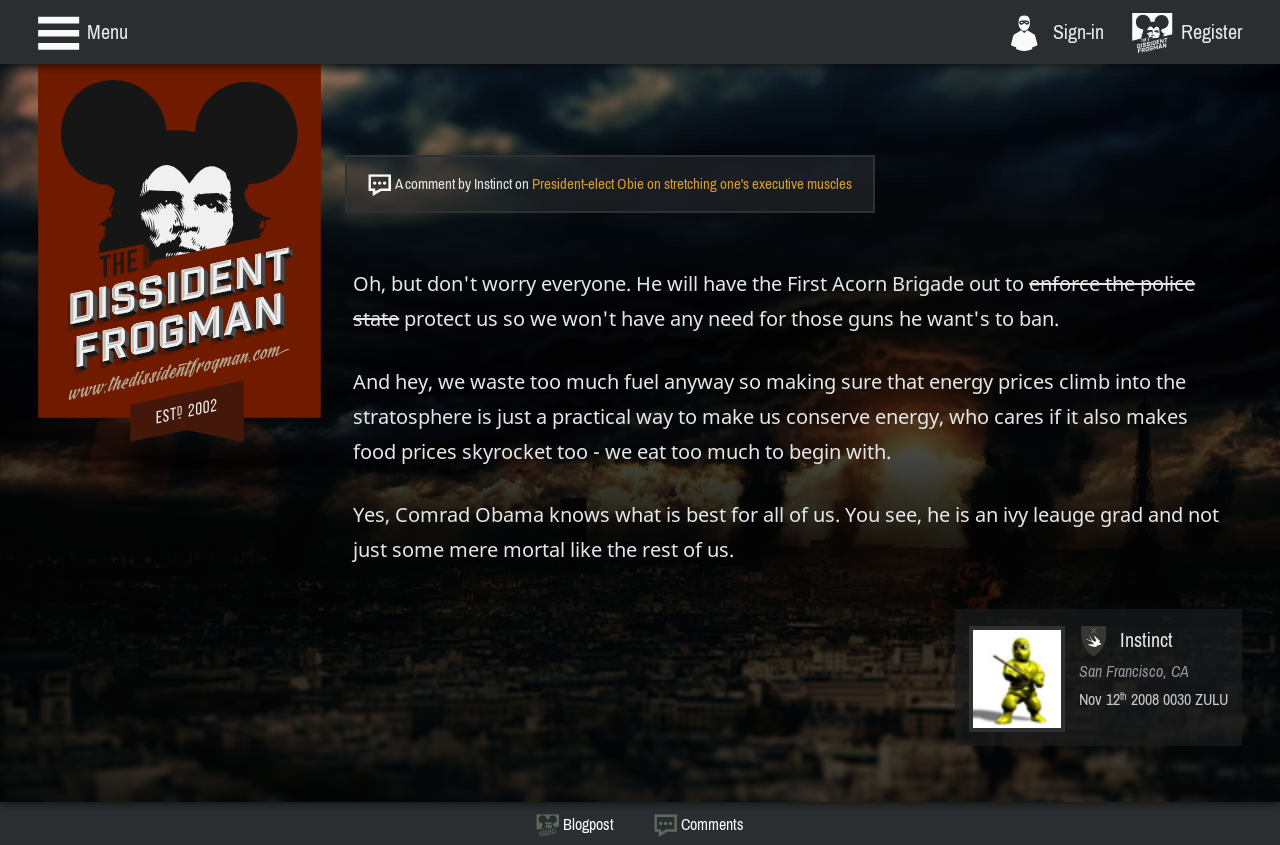Find the bounding box of the element with the following description: "Menu". The coordinates must be four float numbers between 0 and 1, formatted as [left, top, right, bottom].

[0.03, 0.0, 0.1, 0.076]